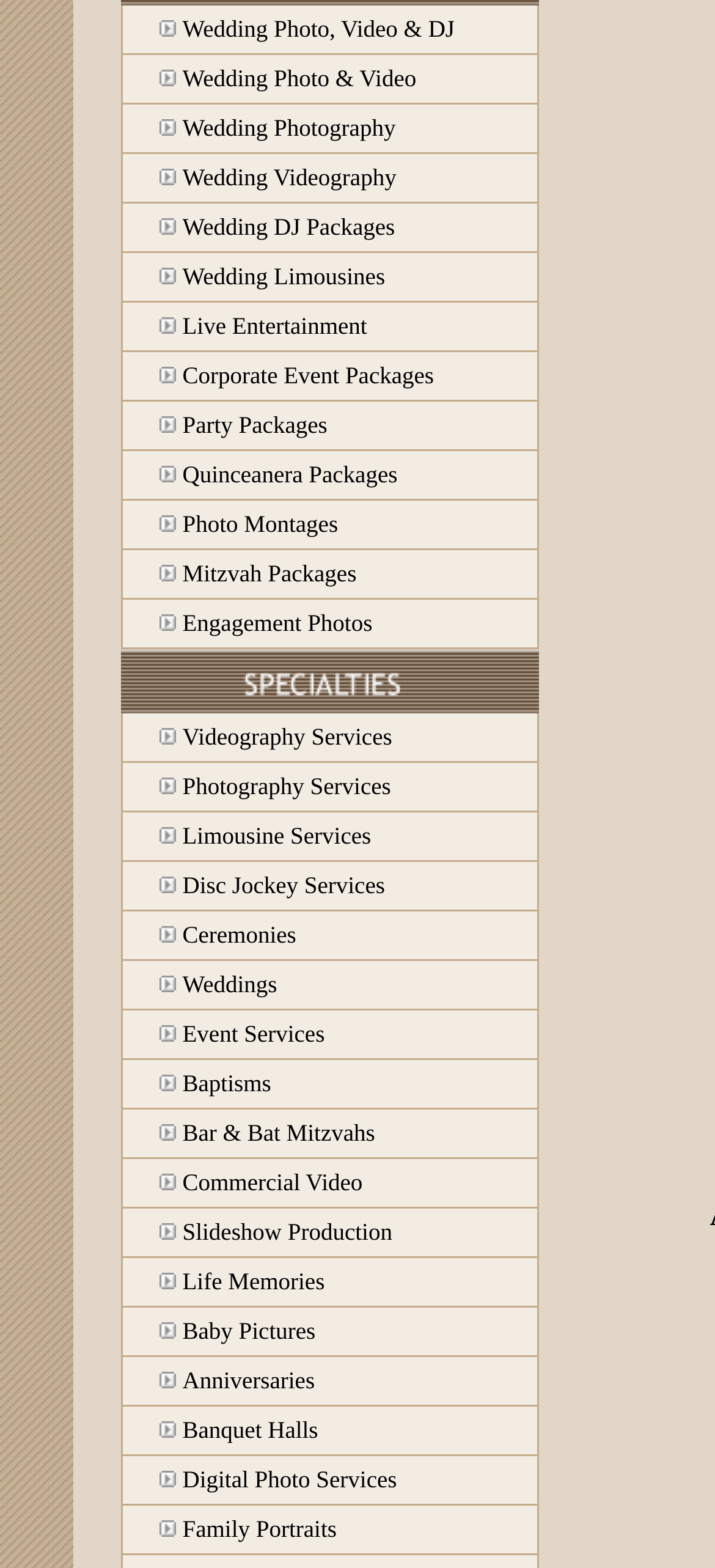Determine the bounding box coordinates for the area you should click to complete the following instruction: "Check Corporate Event Packages".

[0.255, 0.23, 0.607, 0.248]